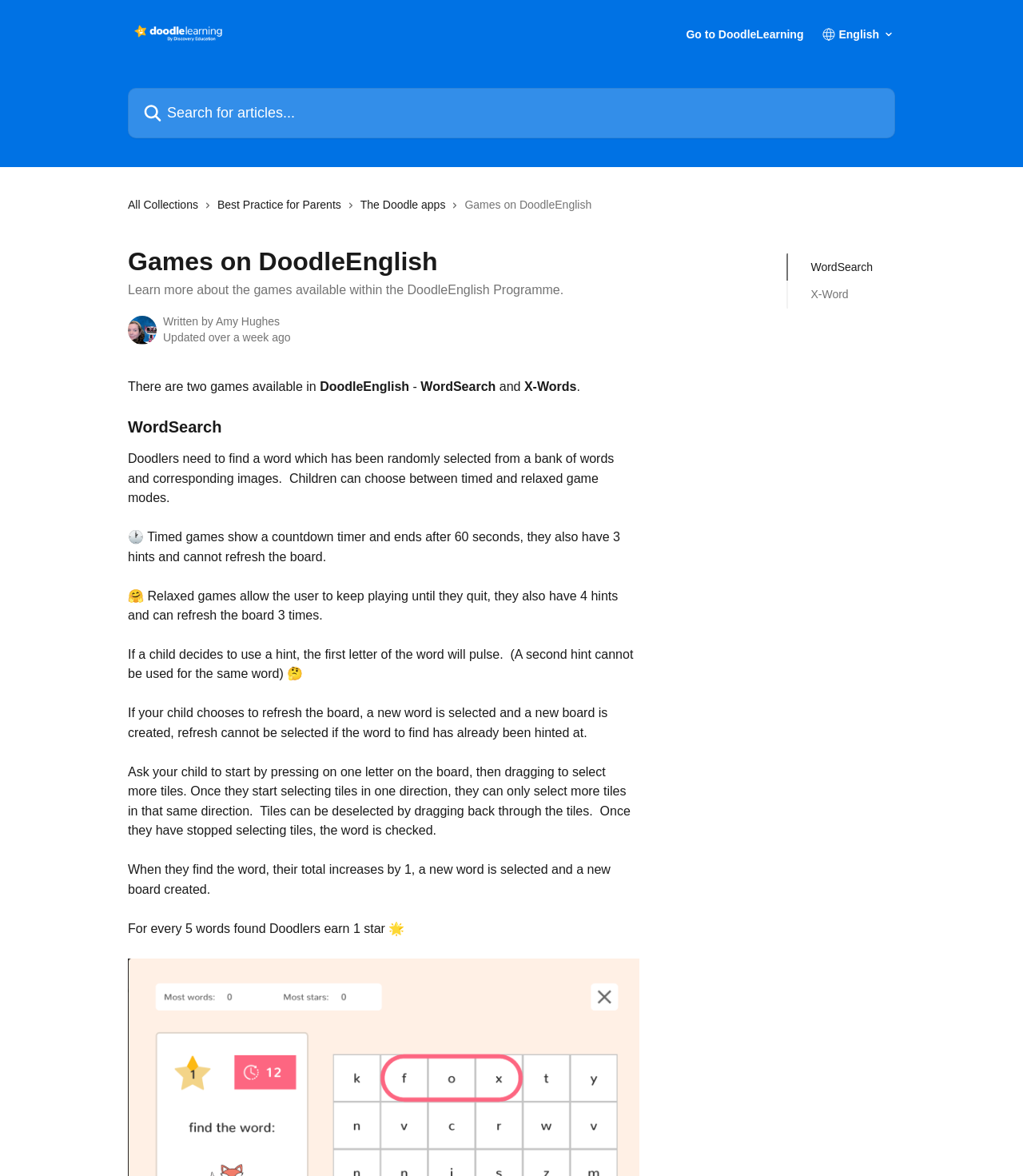Please specify the bounding box coordinates in the format (top-left x, top-left y, bottom-right x, bottom-right y), with values ranging from 0 to 1. Identify the bounding box for the UI component described as follows: WordSearch

[0.793, 0.219, 0.853, 0.235]